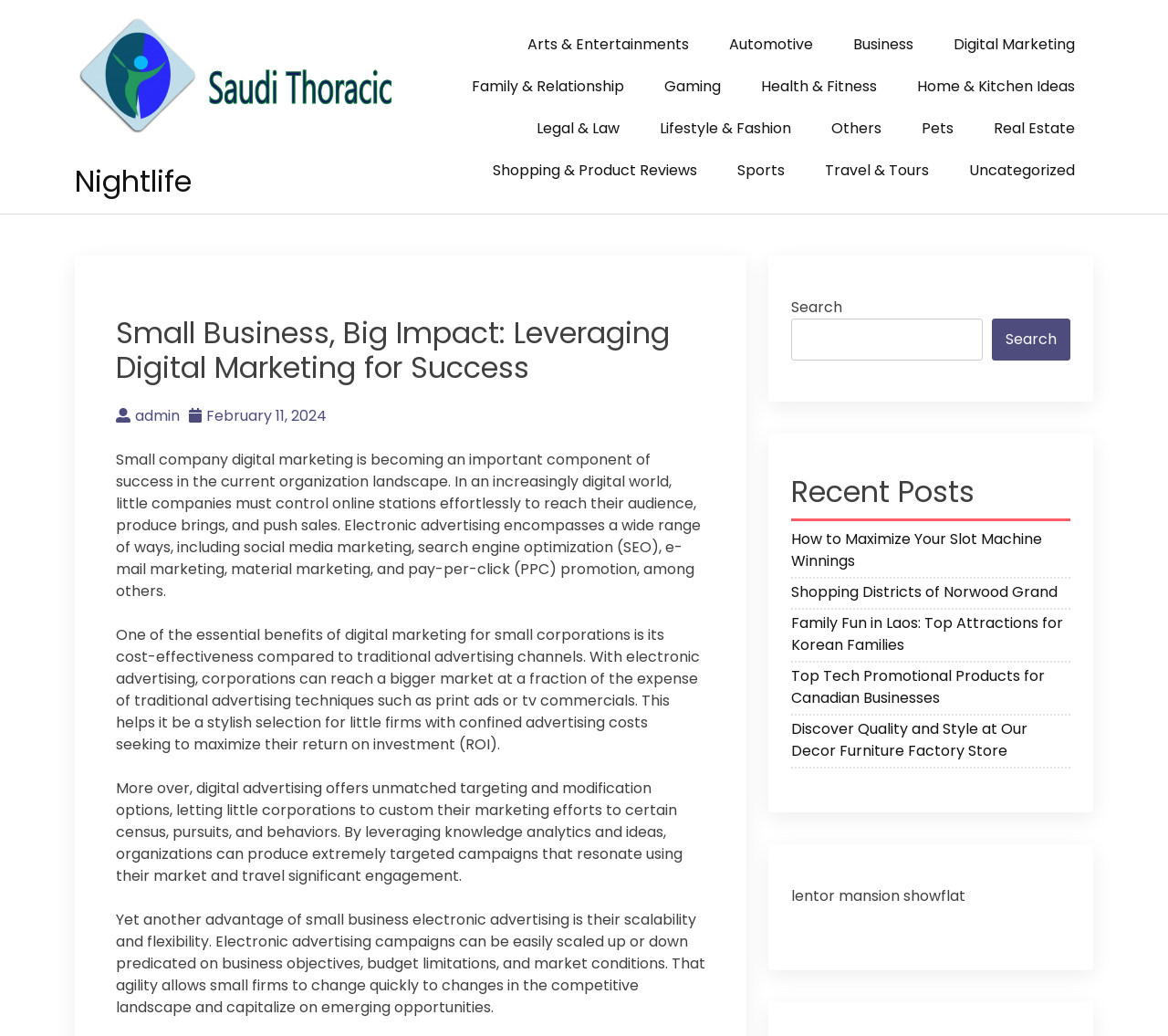What type of content is listed under 'Recent Posts'?
Based on the image, provide your answer in one word or phrase.

Article titles